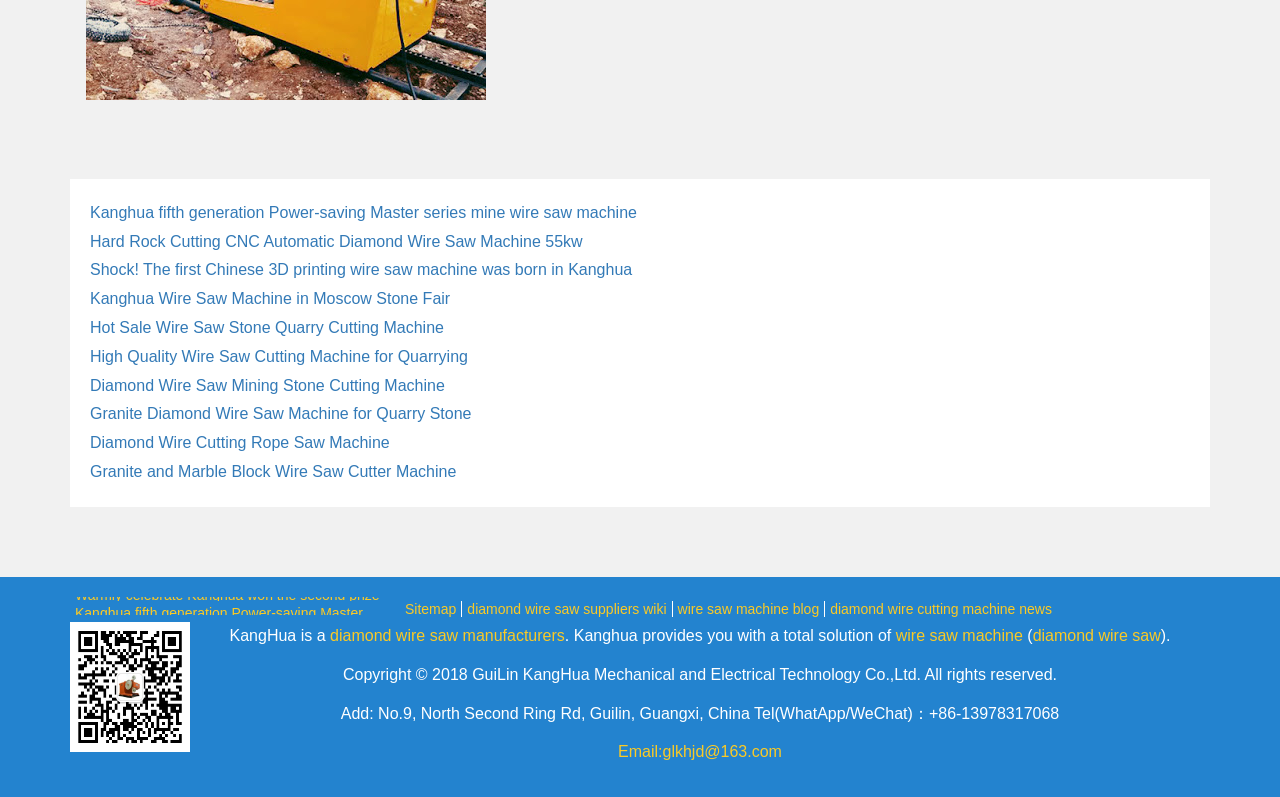Please identify the bounding box coordinates of the element's region that should be clicked to execute the following instruction: "Click on the link to learn about Kanghua fifth generation Power-saving Master series mine wire saw machine". The bounding box coordinates must be four float numbers between 0 and 1, i.e., [left, top, right, bottom].

[0.07, 0.256, 0.498, 0.277]